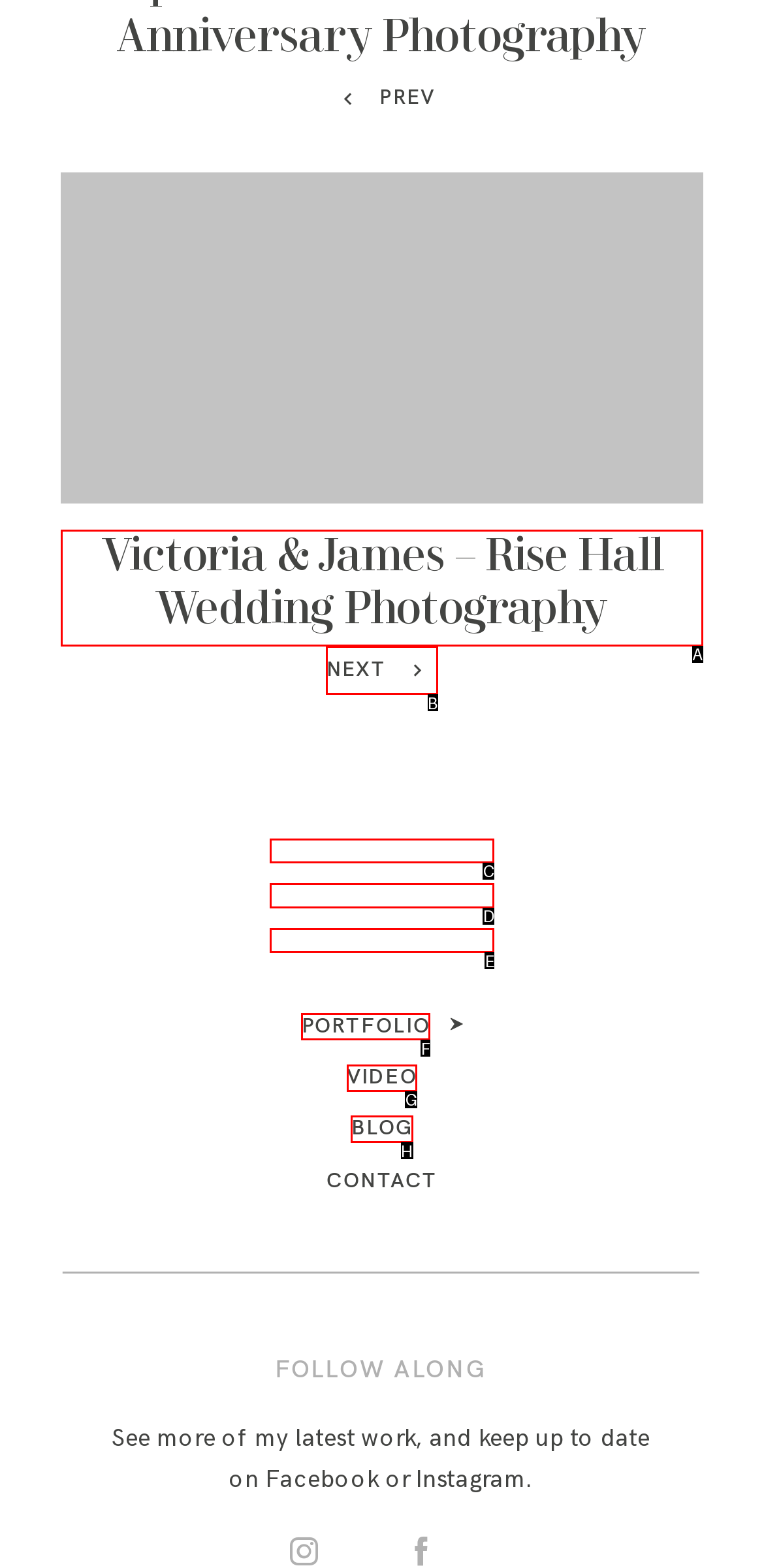Decide which HTML element to click to complete the task: watch video Provide the letter of the appropriate option.

G